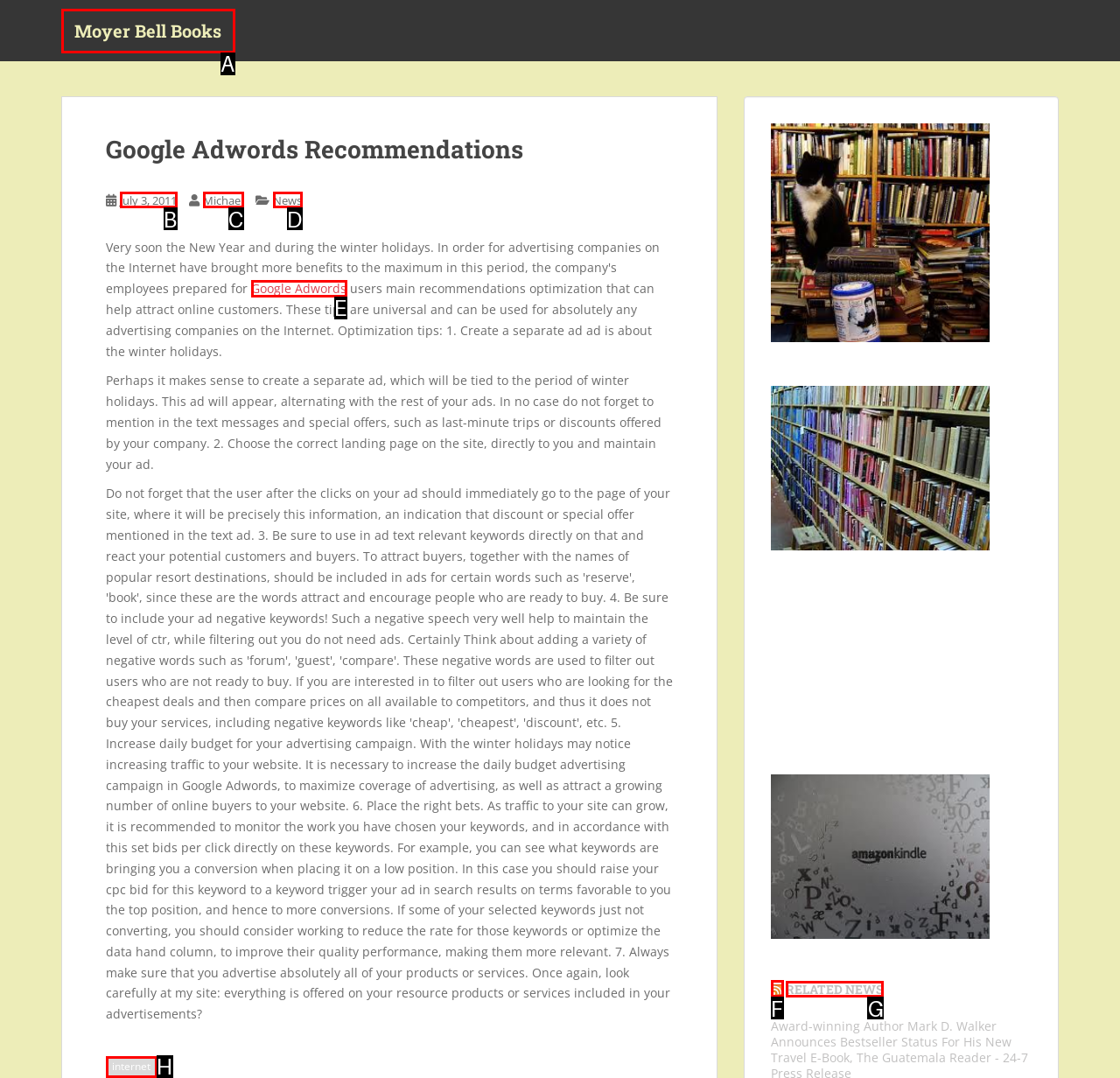Please indicate which HTML element to click in order to fulfill the following task: Click on RELATED NEWS Respond with the letter of the chosen option.

G